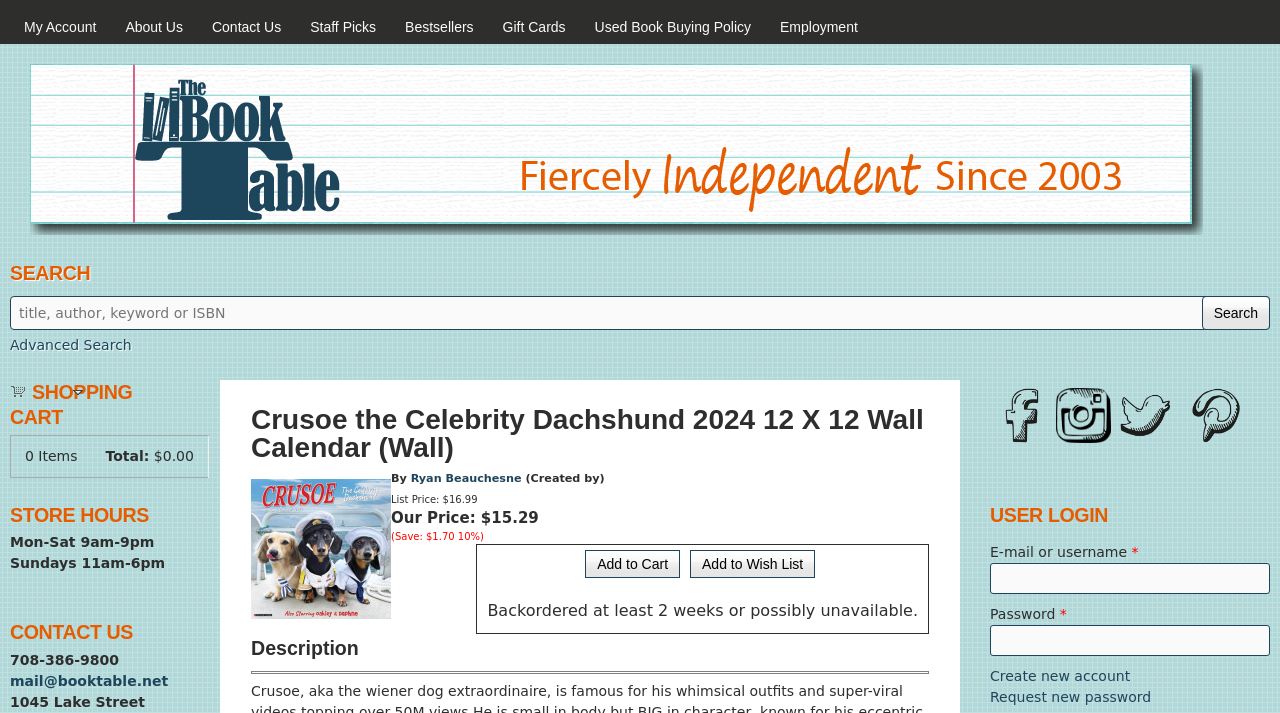Locate the bounding box of the user interface element based on this description: "Used Book Buying Policy".

[0.454, 0.013, 0.598, 0.062]